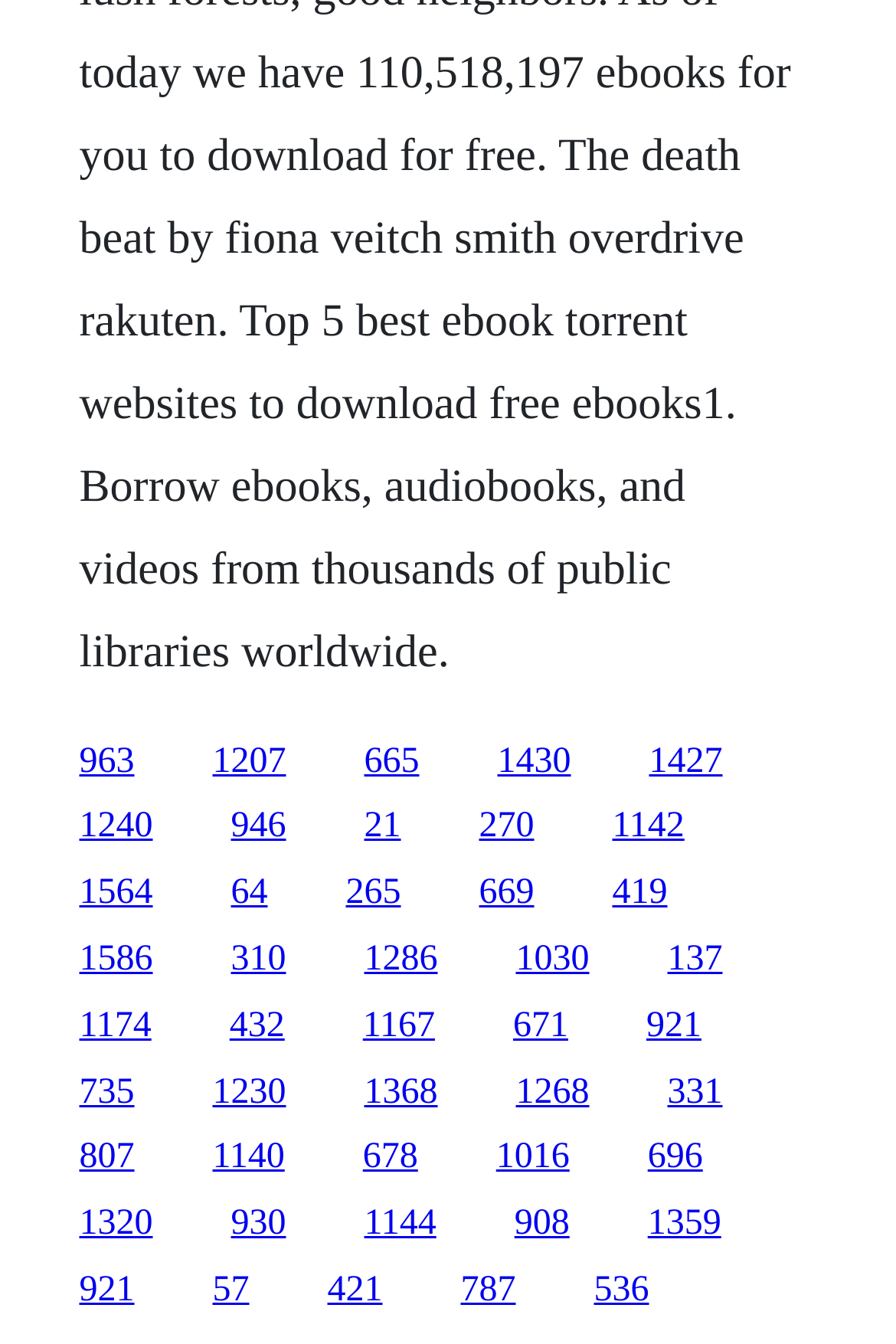Please determine the bounding box coordinates for the element that should be clicked to follow these instructions: "click the first link".

[0.088, 0.551, 0.15, 0.581]